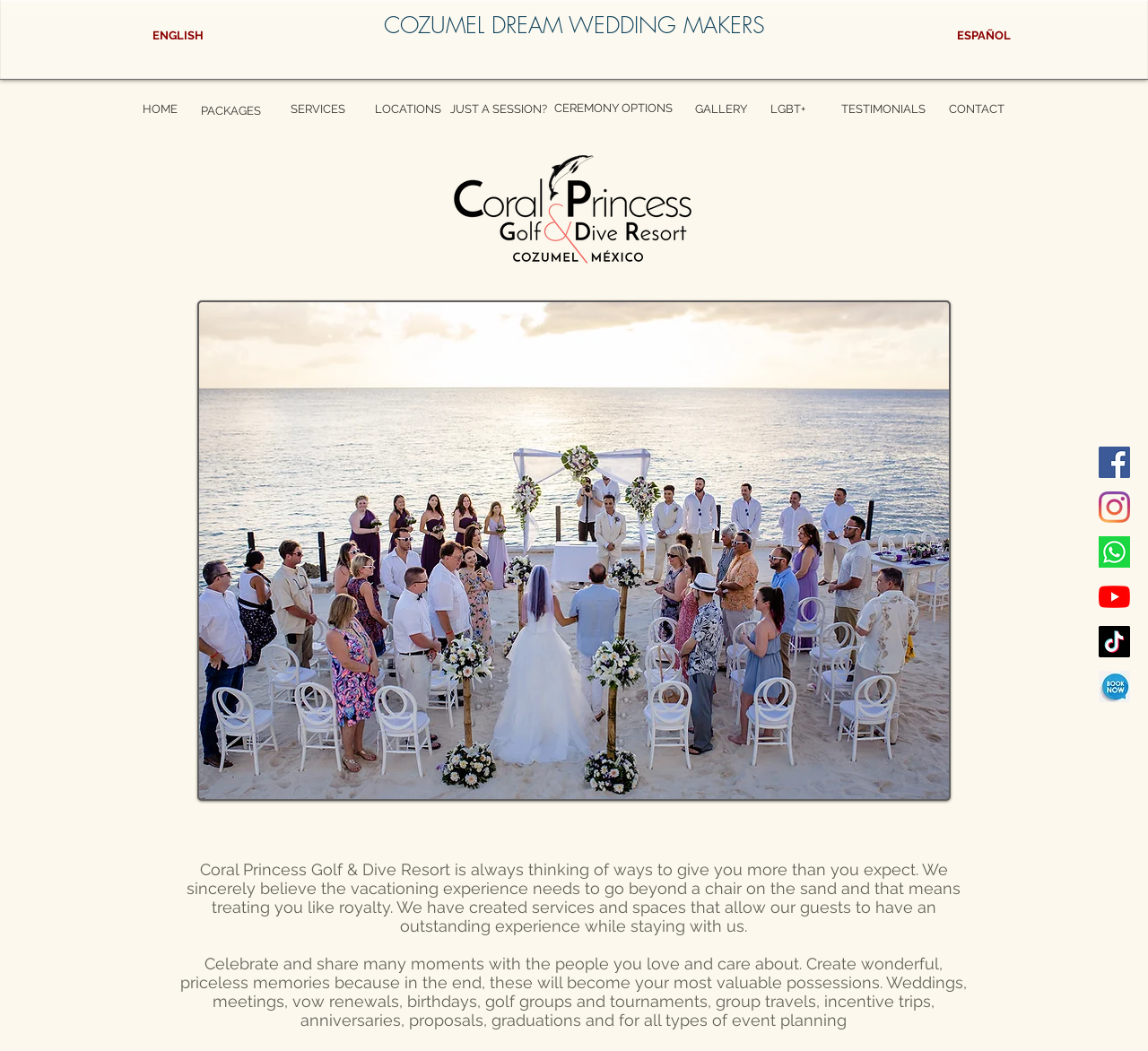Please identify the bounding box coordinates of the area that needs to be clicked to follow this instruction: "Read the blog post 'When to use Commercial Off-the-Shelf (COTS) technology'".

None